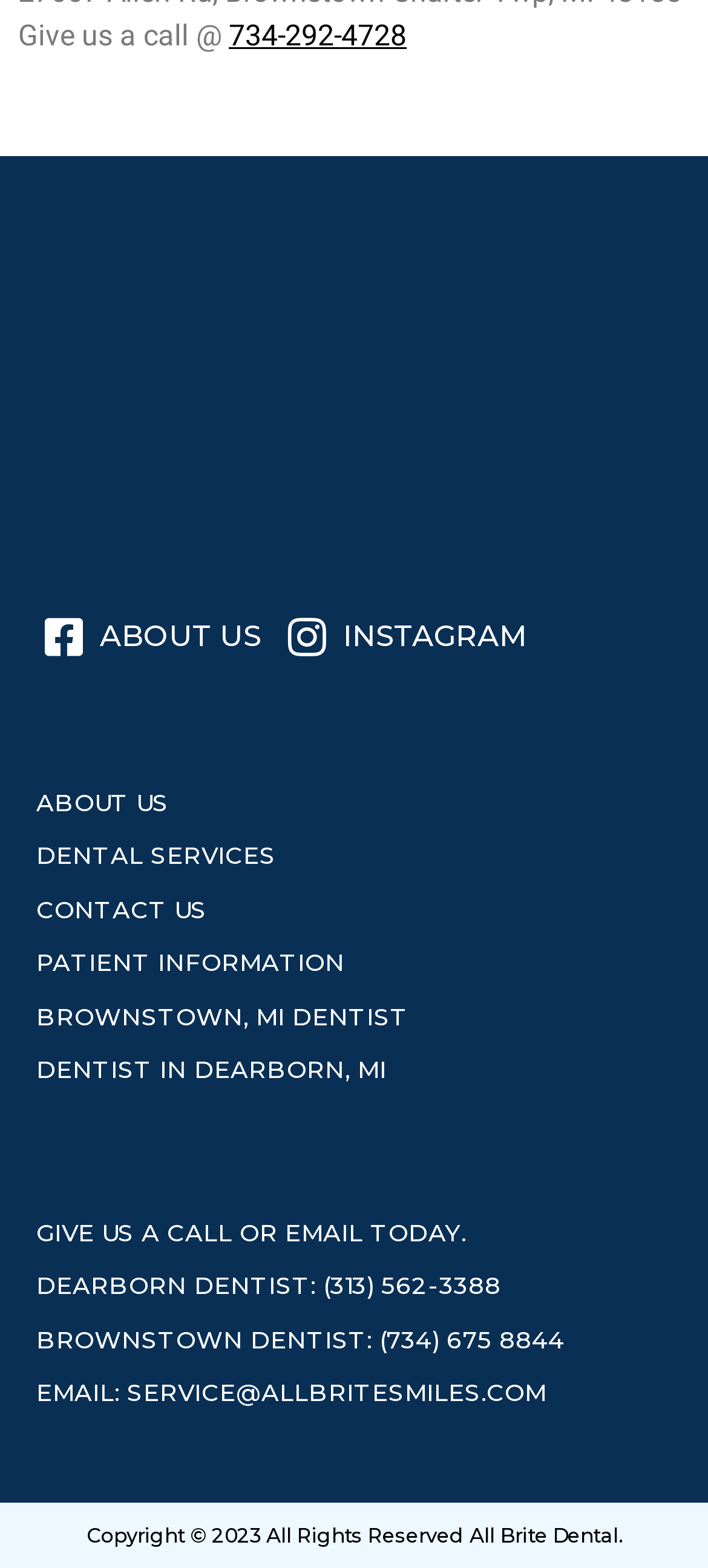Please determine the bounding box coordinates of the area that needs to be clicked to complete this task: 'Click the '734-292-4728' phone number'. The coordinates must be four float numbers between 0 and 1, formatted as [left, top, right, bottom].

[0.323, 0.012, 0.574, 0.034]